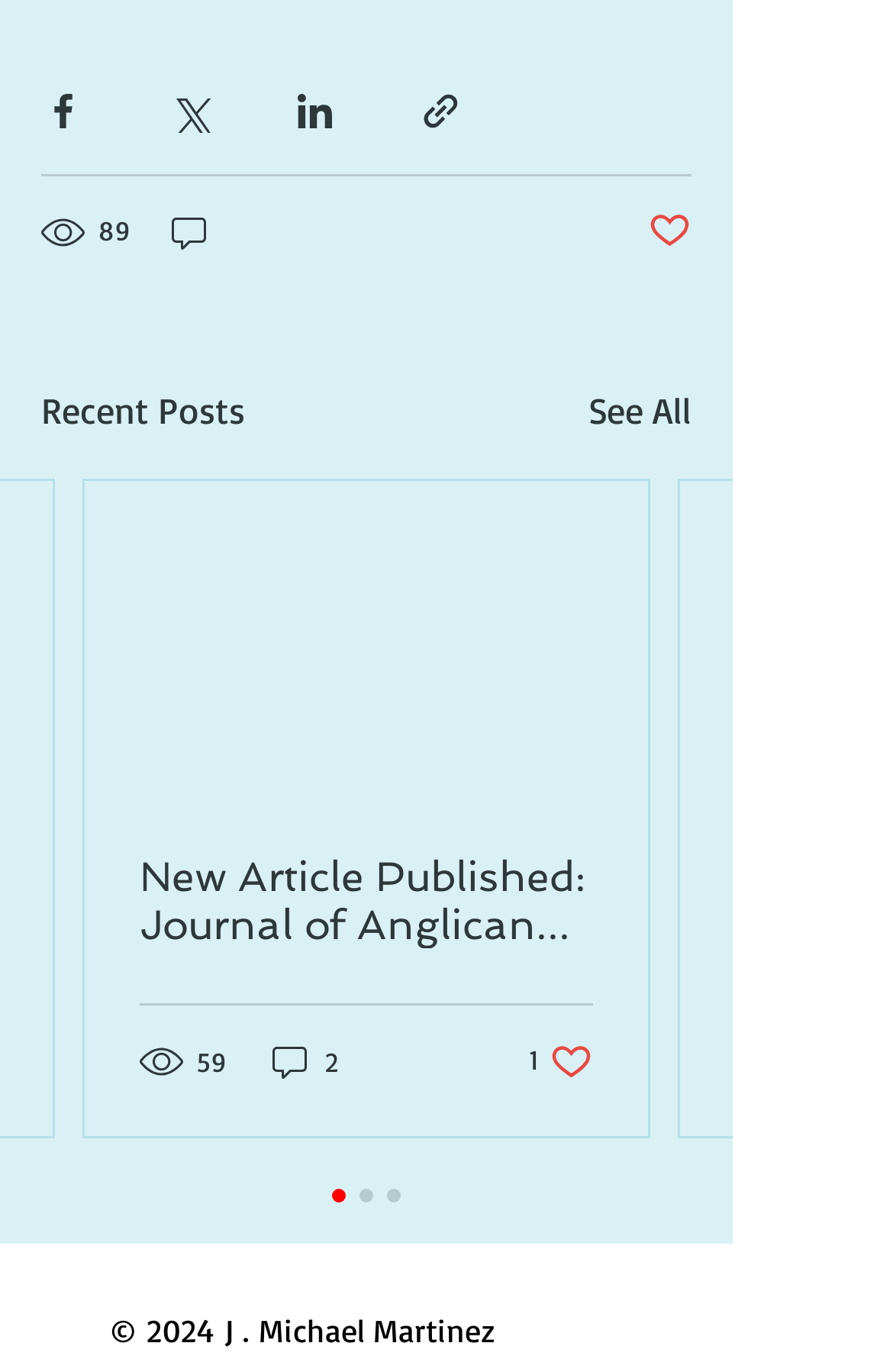From the element description See All, predict the bounding box coordinates of the UI element. The coordinates must be specified in the format (top-left x, top-left y, bottom-right x, bottom-right y) and should be within the 0 to 1 range.

[0.659, 0.279, 0.774, 0.319]